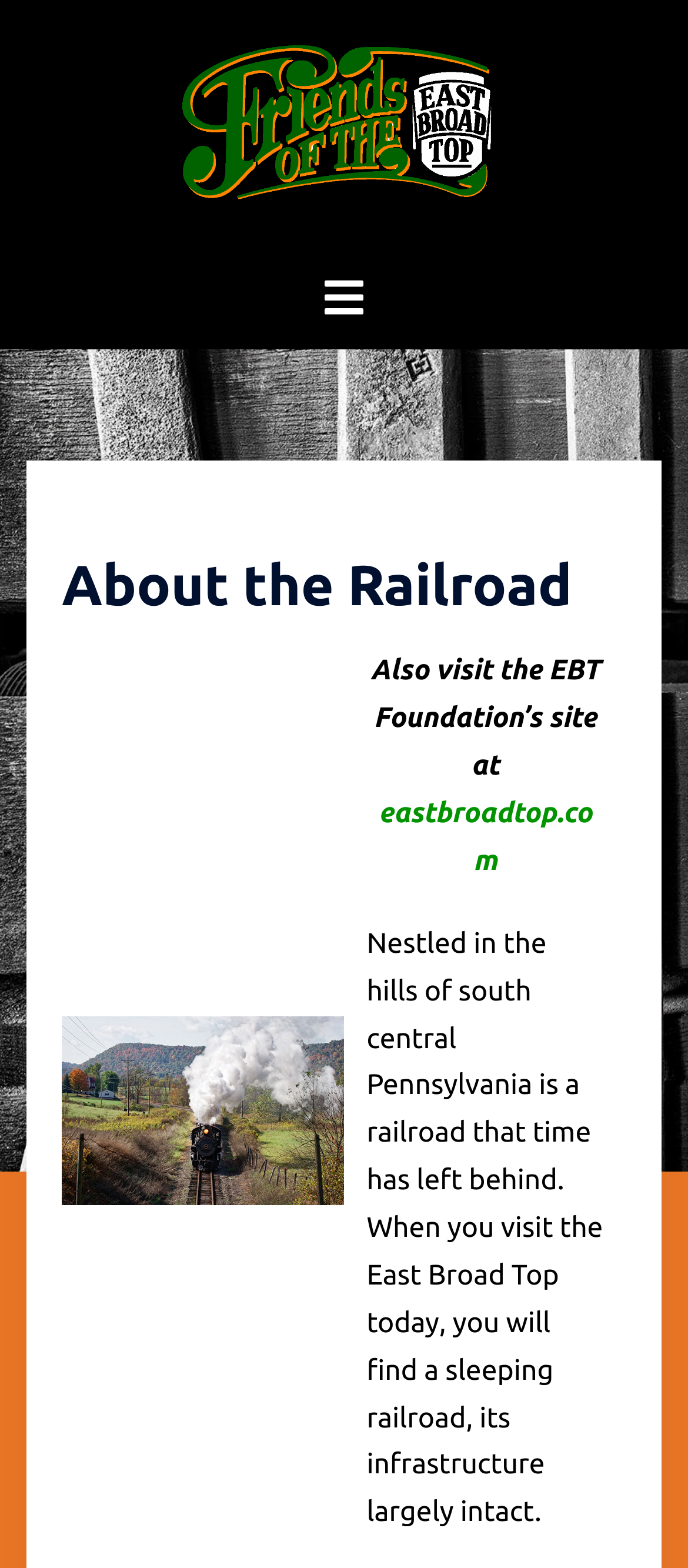Describe all the key features of the webpage in detail.

The webpage is about the East Broad Top Railroad, with a prominent link to "Friends of the East Broad Top" at the top left, accompanied by an image with the same name. Below this, there is a "Toggle menu" button. 

To the right of the "Toggle menu" button, there is a small image, which is likely a menu icon. 

The main content of the webpage starts with a heading "About the Railroad" at the top center. Below this heading, there is a figure, likely an image, that takes up about half of the page width. 

Further down, there is a paragraph of text that describes the East Broad Top Railroad, stating that it is "a railroad that time has left behind" and that its infrastructure is "largely intact". This text is positioned below the figure and spans about two-thirds of the page width. 

At the bottom of the page, there is a mention of the EBT Foundation's website, with a link to "eastbroadtop.com" and a brief description of the site.